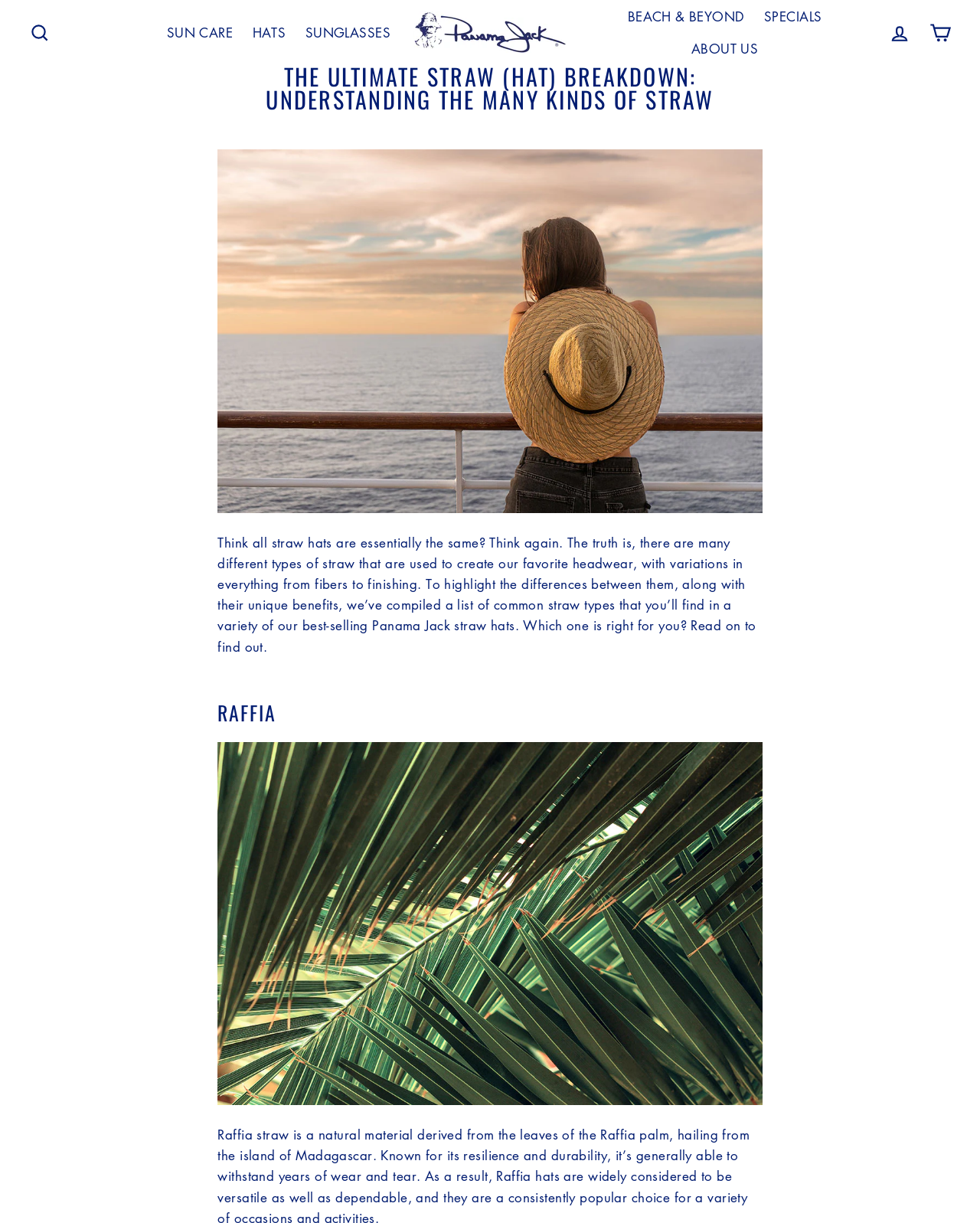What type of straw is mentioned in the webpage content?
Answer the question in a detailed and comprehensive manner.

The webpage content mentions 'Raffia' as one of the types of straw used to create straw hats, indicating that it is a specific type of straw being discussed.